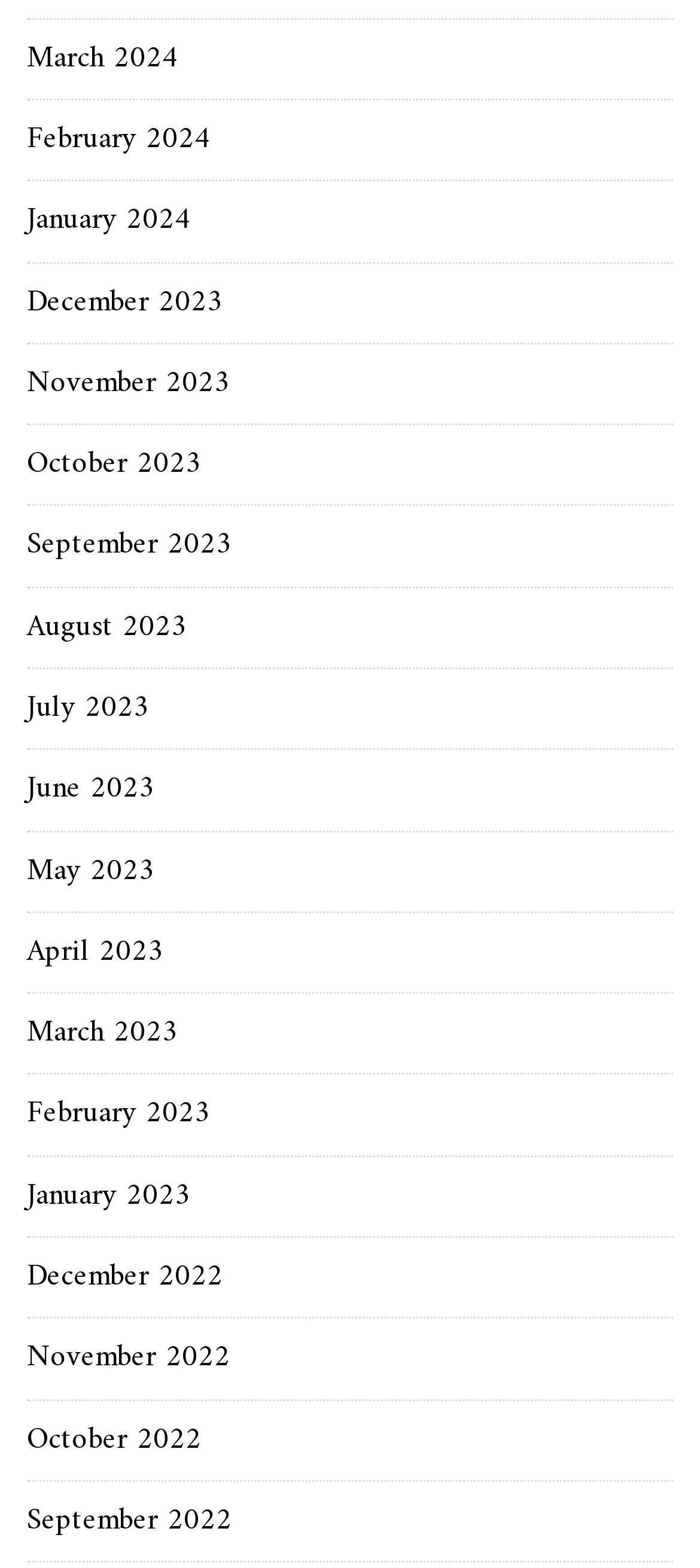What is the position of the link 'June 2023'?
Using the image, provide a concise answer in one word or a short phrase.

Middle